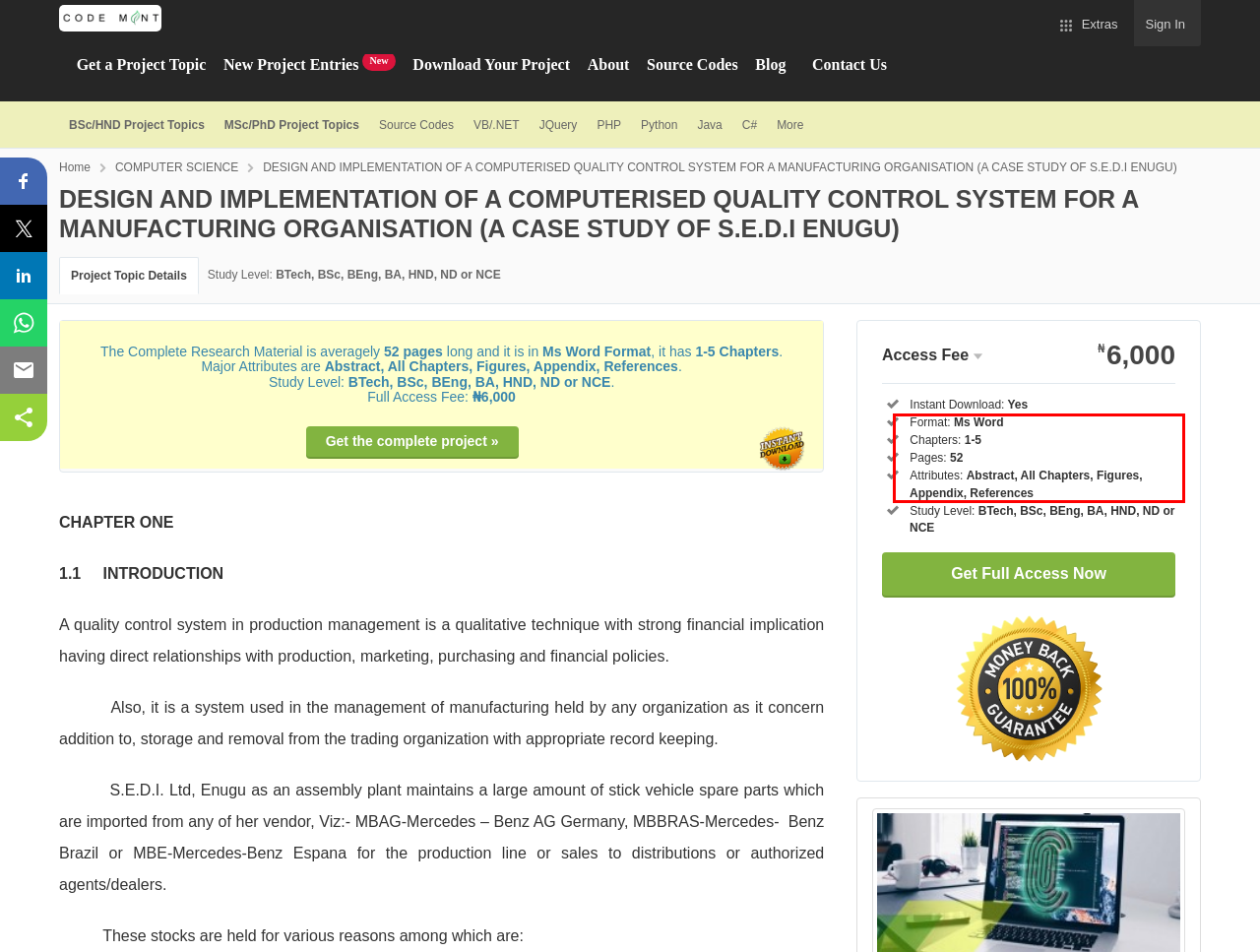Identify the text inside the red bounding box in the provided webpage screenshot and transcribe it.

Use, by you or one client, in a single end product/research which end users/readers are not charged for. The total price includes only the project material price.